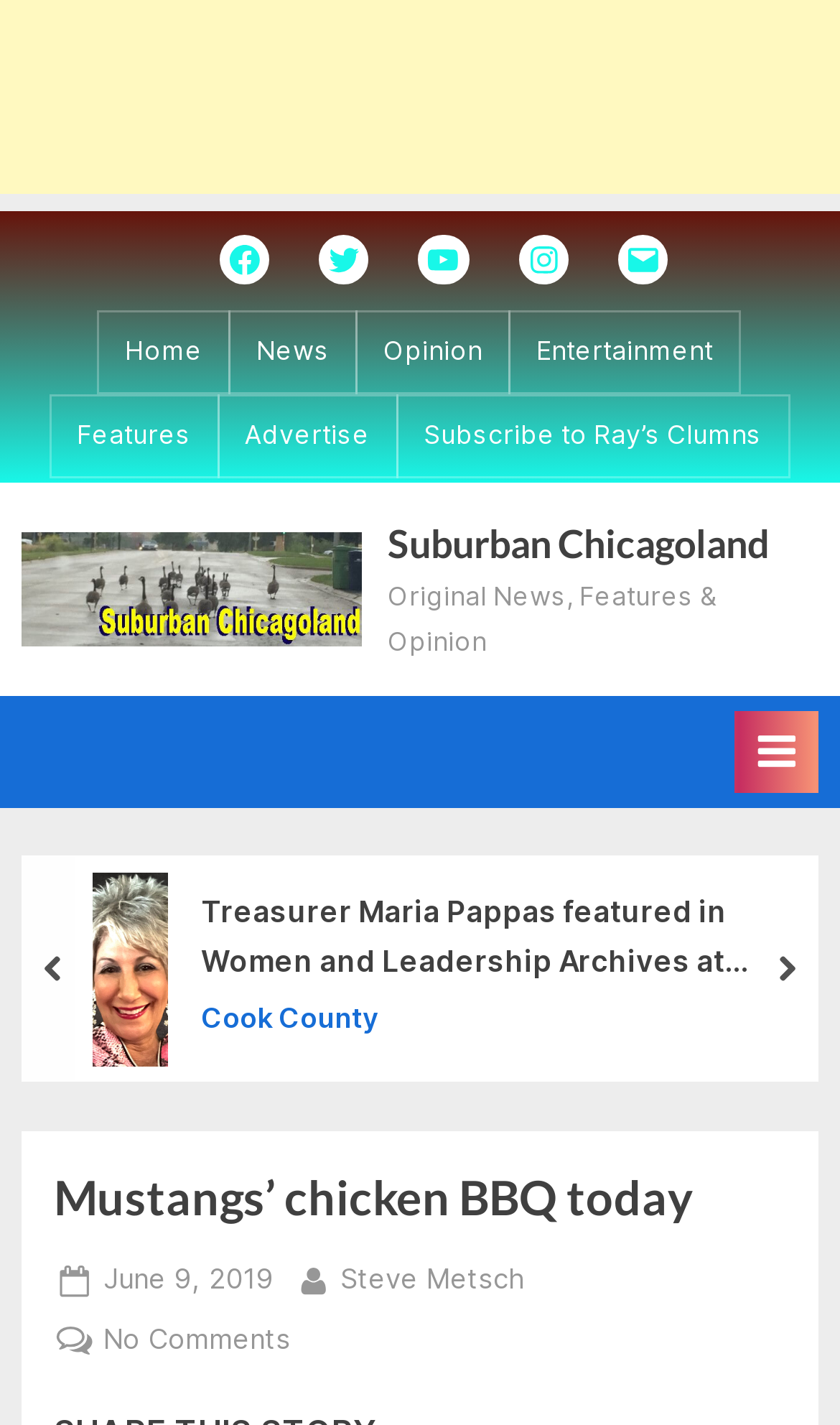Please identify the bounding box coordinates of the element's region that I should click in order to complete the following instruction: "Read the article by Steve Metsch". The bounding box coordinates consist of four float numbers between 0 and 1, i.e., [left, top, right, bottom].

[0.405, 0.882, 0.626, 0.915]